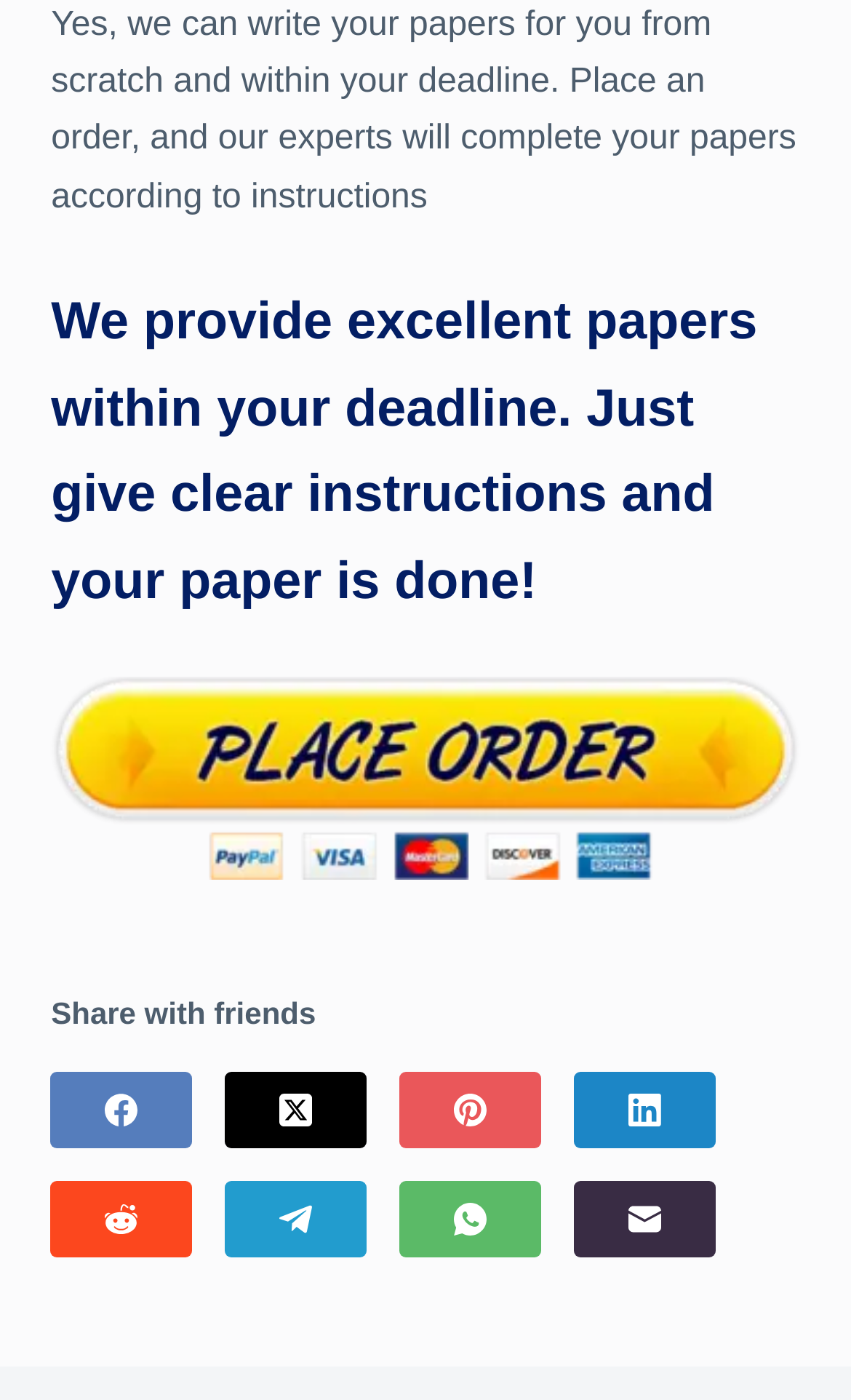Please provide a short answer using a single word or phrase for the question:
How many social media platforms are available for sharing?

6